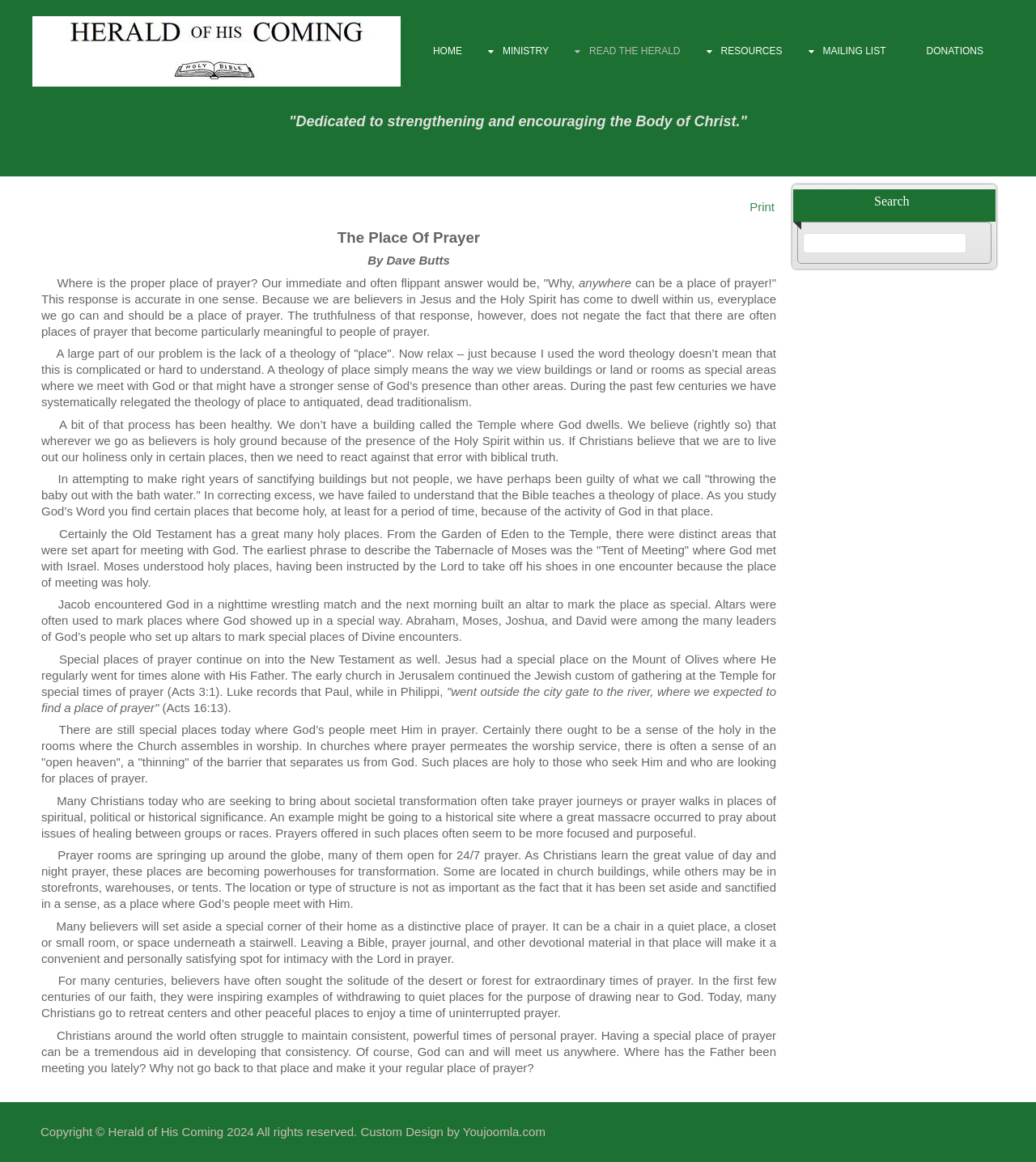Identify the bounding box coordinates of the specific part of the webpage to click to complete this instruction: "Search for something".

[0.775, 0.2, 0.933, 0.218]